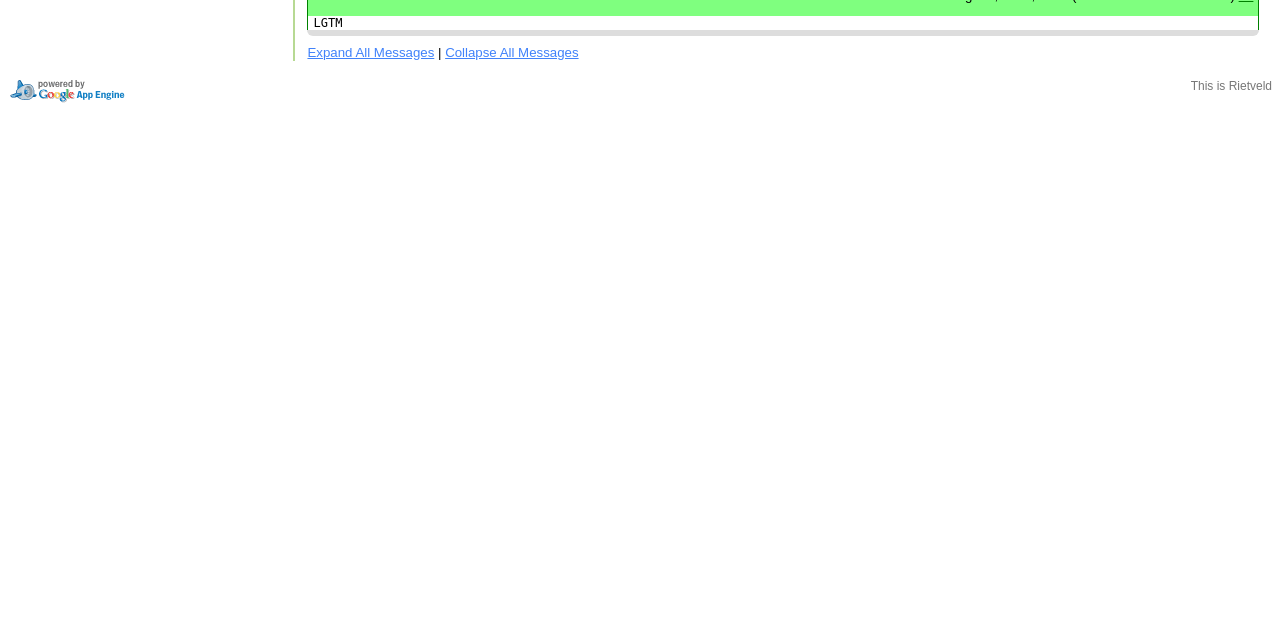Identify the bounding box of the UI component described as: "alt="Powered by Google App Engine"".

[0.006, 0.147, 0.1, 0.17]